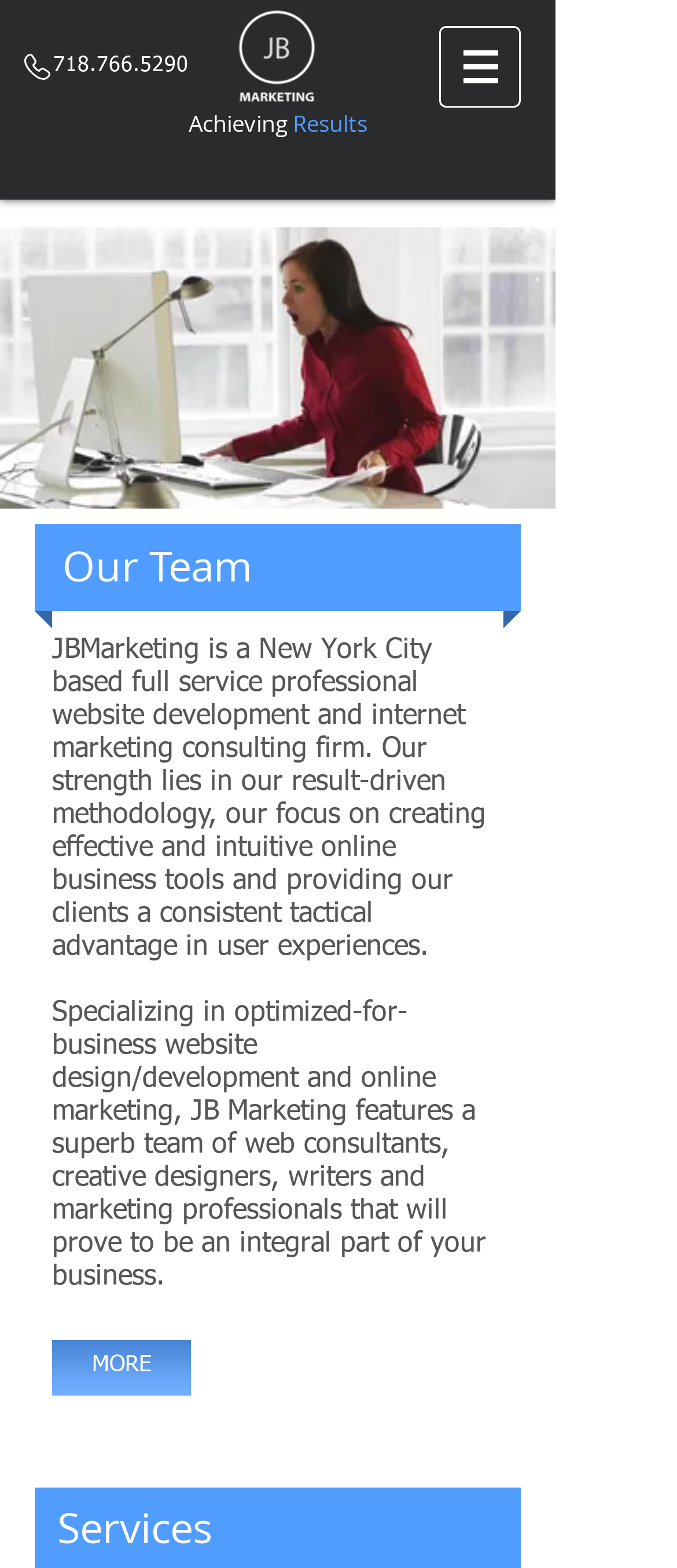Respond to the following query with just one word or a short phrase: 
What is the company name?

JBMarketing